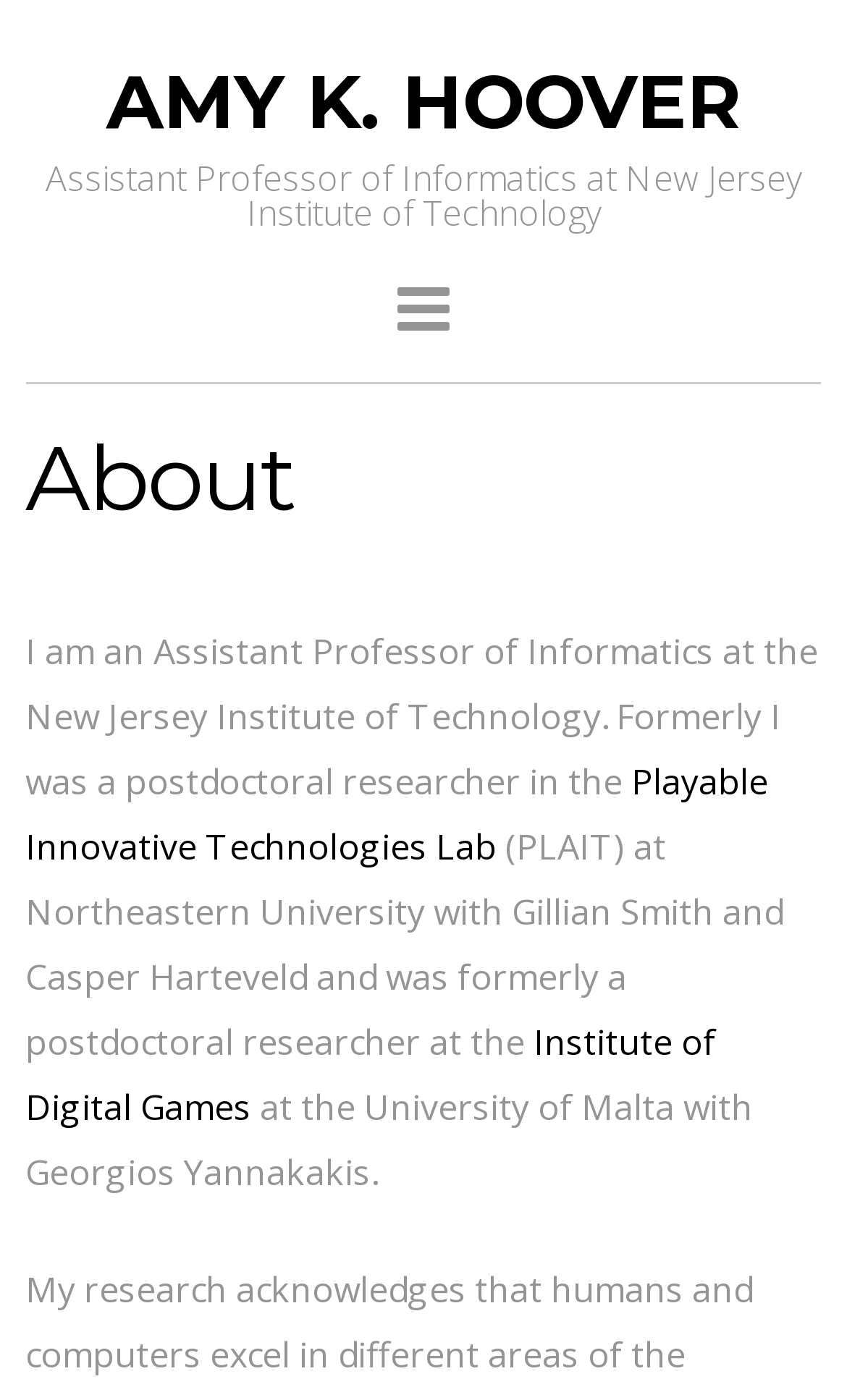Where is the Institute of Digital Games located?
Based on the image, provide a one-word or brief-phrase response.

University of Malta